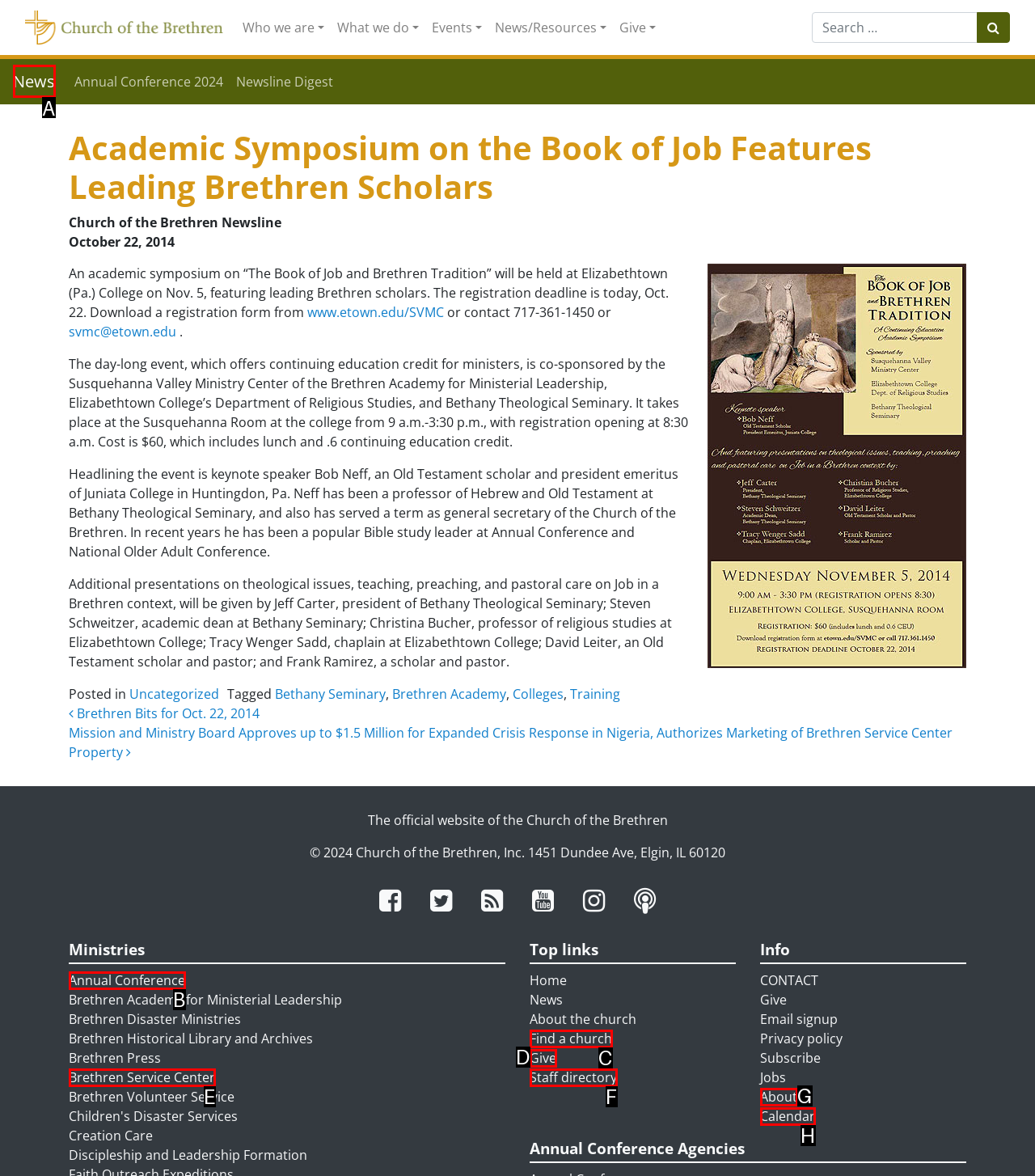Identify the HTML element that corresponds to the description: Find a church Provide the letter of the matching option directly from the choices.

C